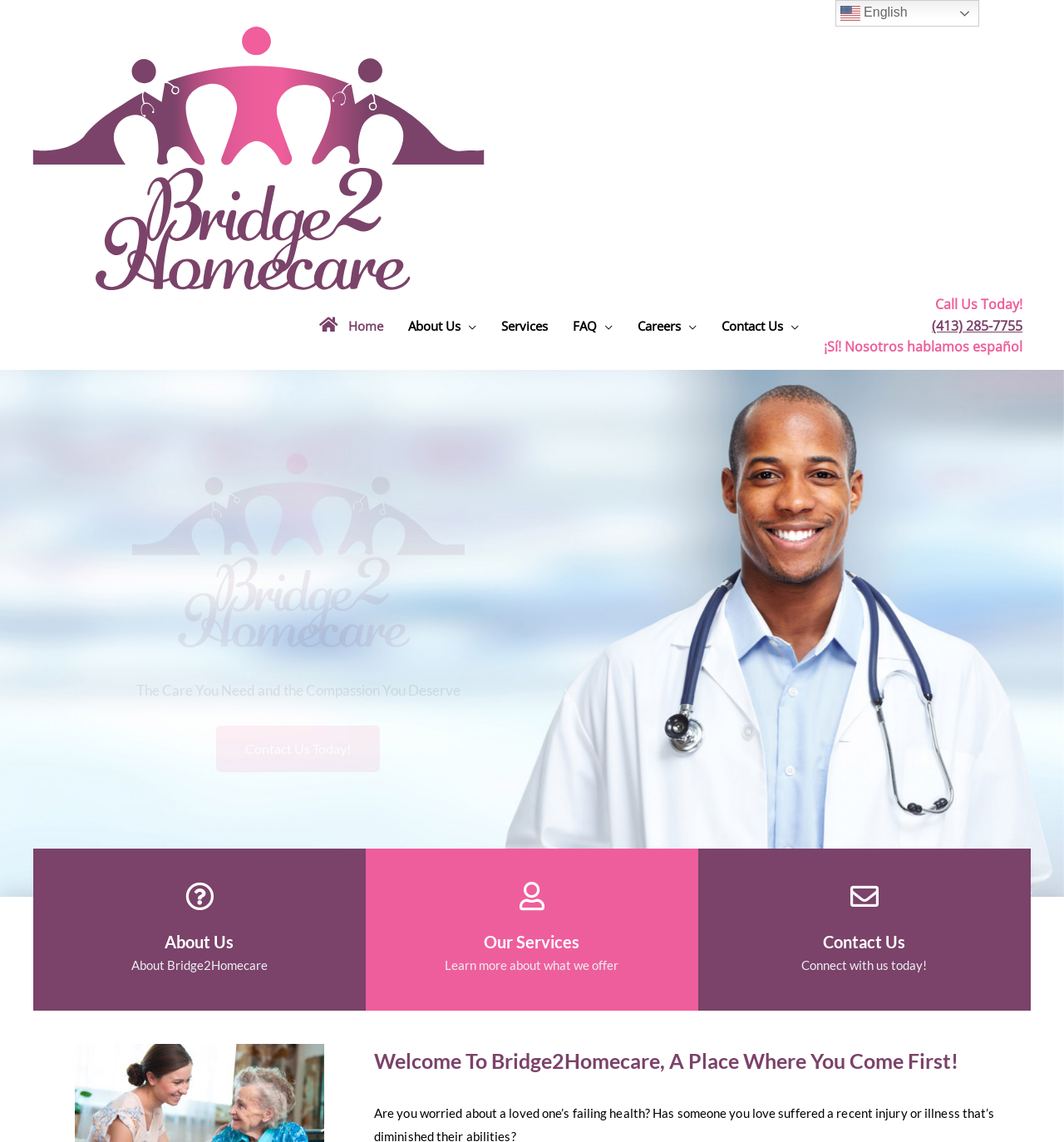What is the main goal of Bridge2Homecare?
Provide a fully detailed and comprehensive answer to the question.

I found the main goal of Bridge2Homecare by reading the static text that says 'Our main goal is to provide professional and affordable care to your loved one.' which is located in the middle of the webpage.